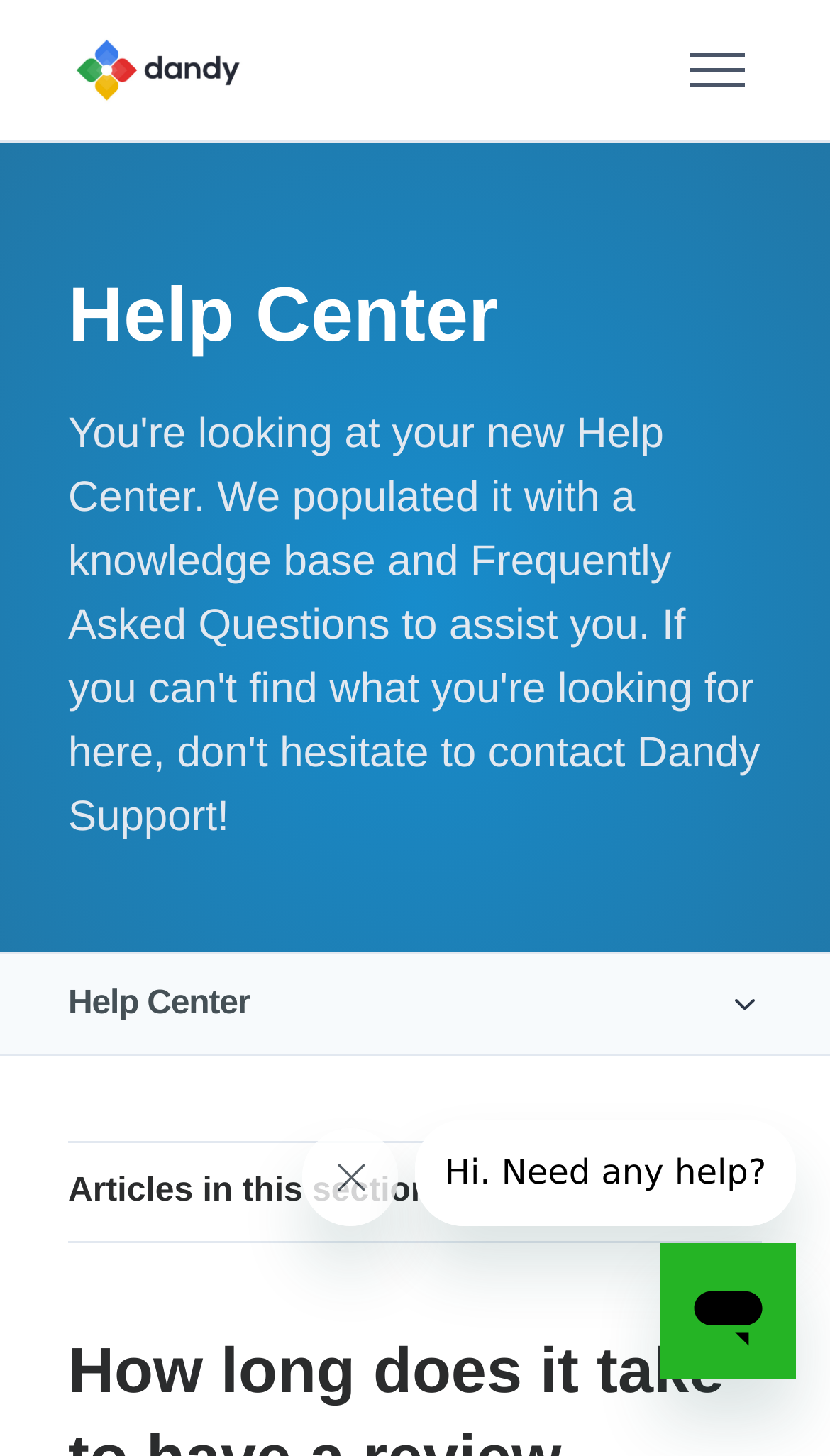Please provide a comprehensive answer to the question based on the screenshot: How many links are in the primary navigation?

I counted the number of links in the primary navigation section, which includes links to 'Getting Started', 'How to Use Features', 'Help Center', and 'Internal KB'. There are 5 links in total.